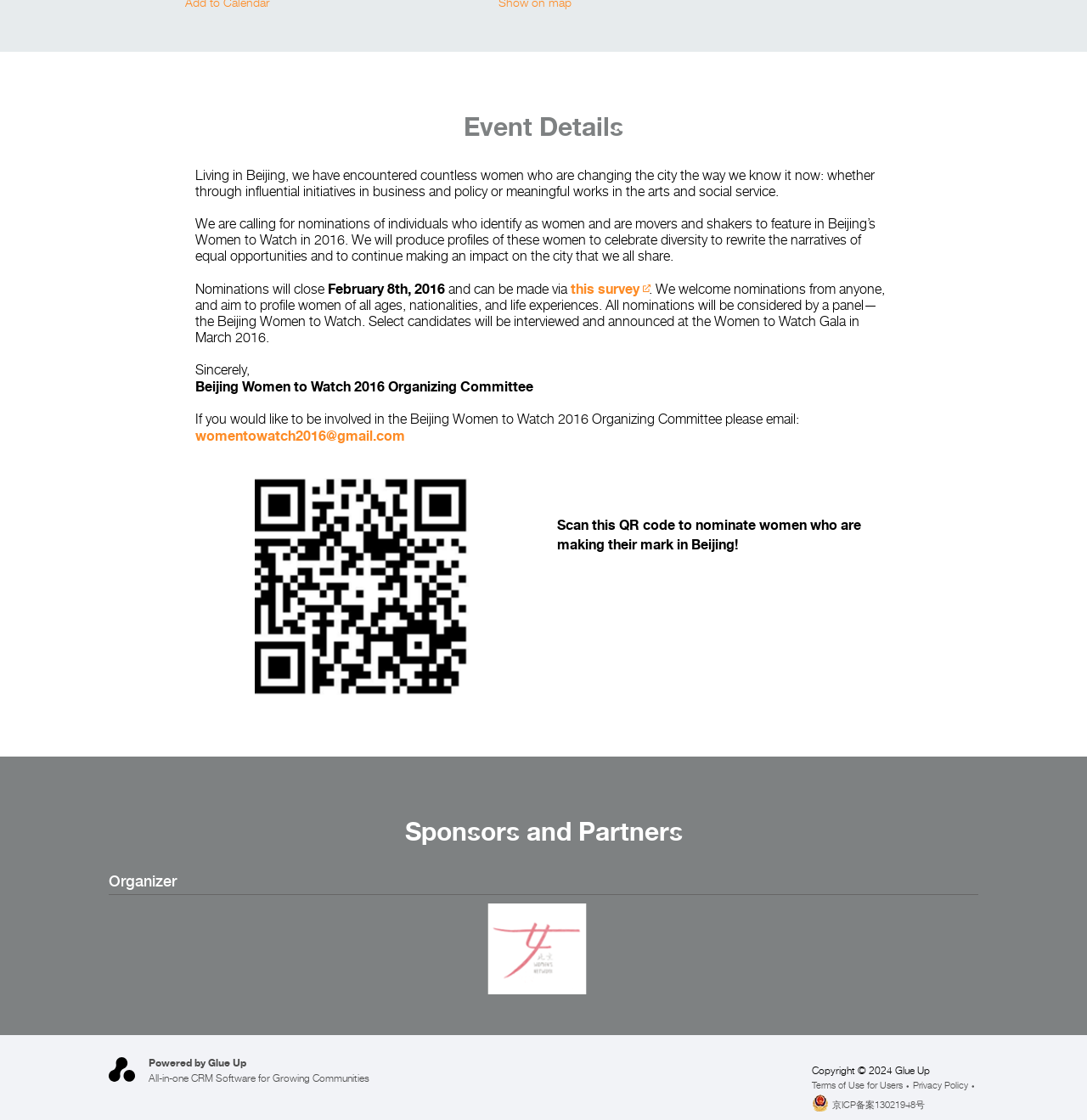Locate the UI element described as follows: "Terms of Use for Users". Return the bounding box coordinates as four float numbers between 0 and 1 in the order [left, top, right, bottom].

[0.747, 0.964, 0.84, 0.974]